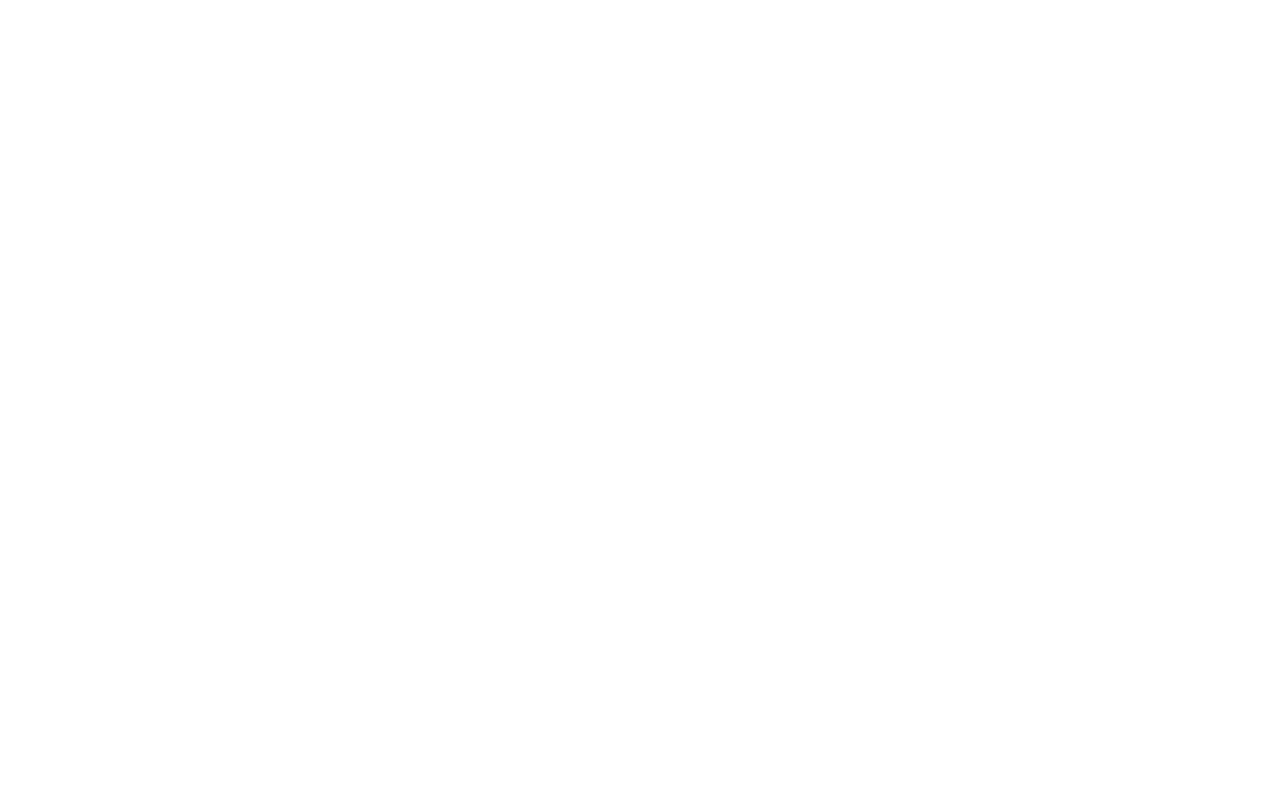Can you find the bounding box coordinates for the element that needs to be clicked to execute this instruction: "Read about Bruce LaBruce – Queer King of Camp"? The coordinates should be given as four float numbers between 0 and 1, i.e., [left, top, right, bottom].

[0.5, 0.2, 1.0, 0.579]